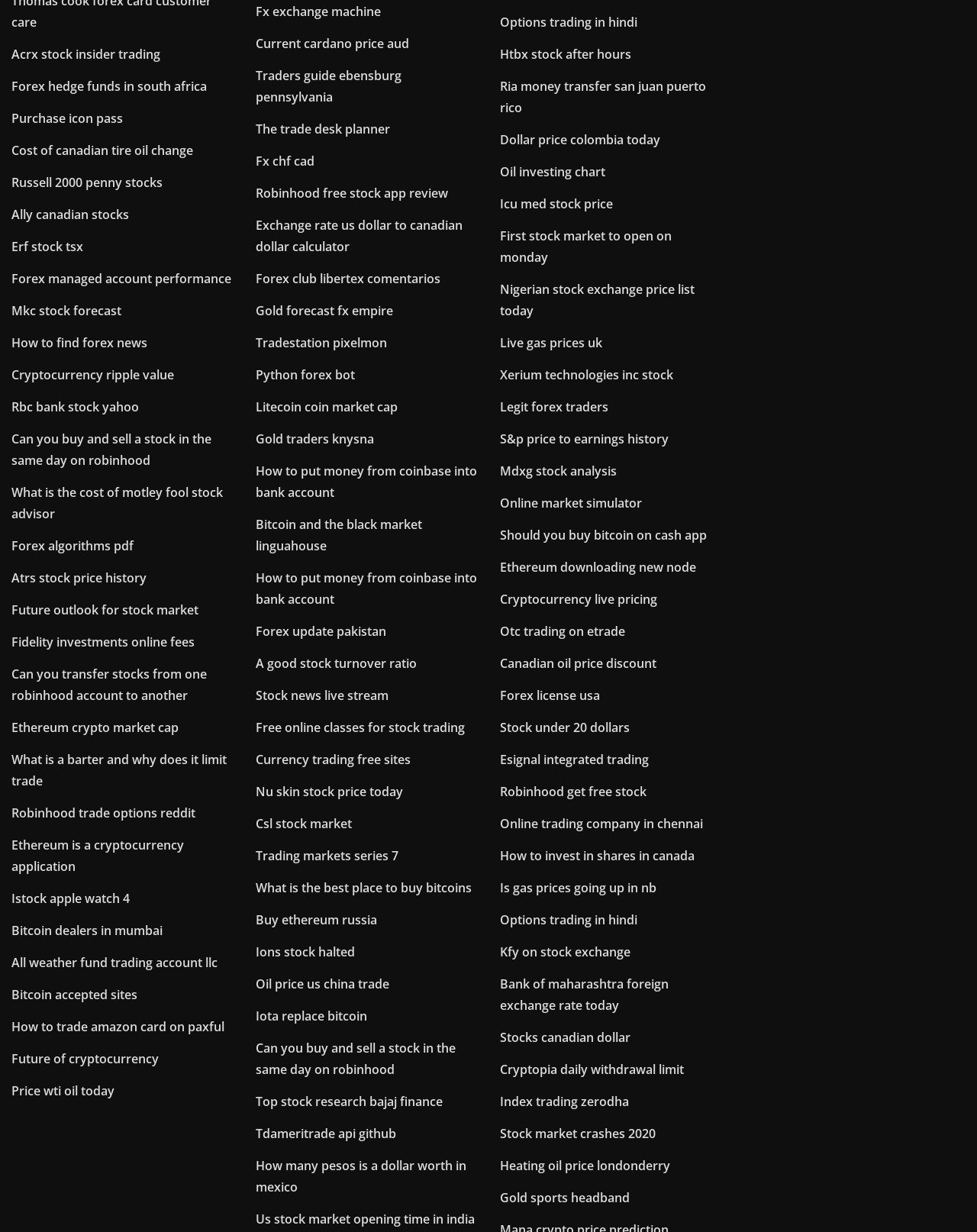Give a one-word or one-phrase response to the question: 
How many links are on this webpage?

349